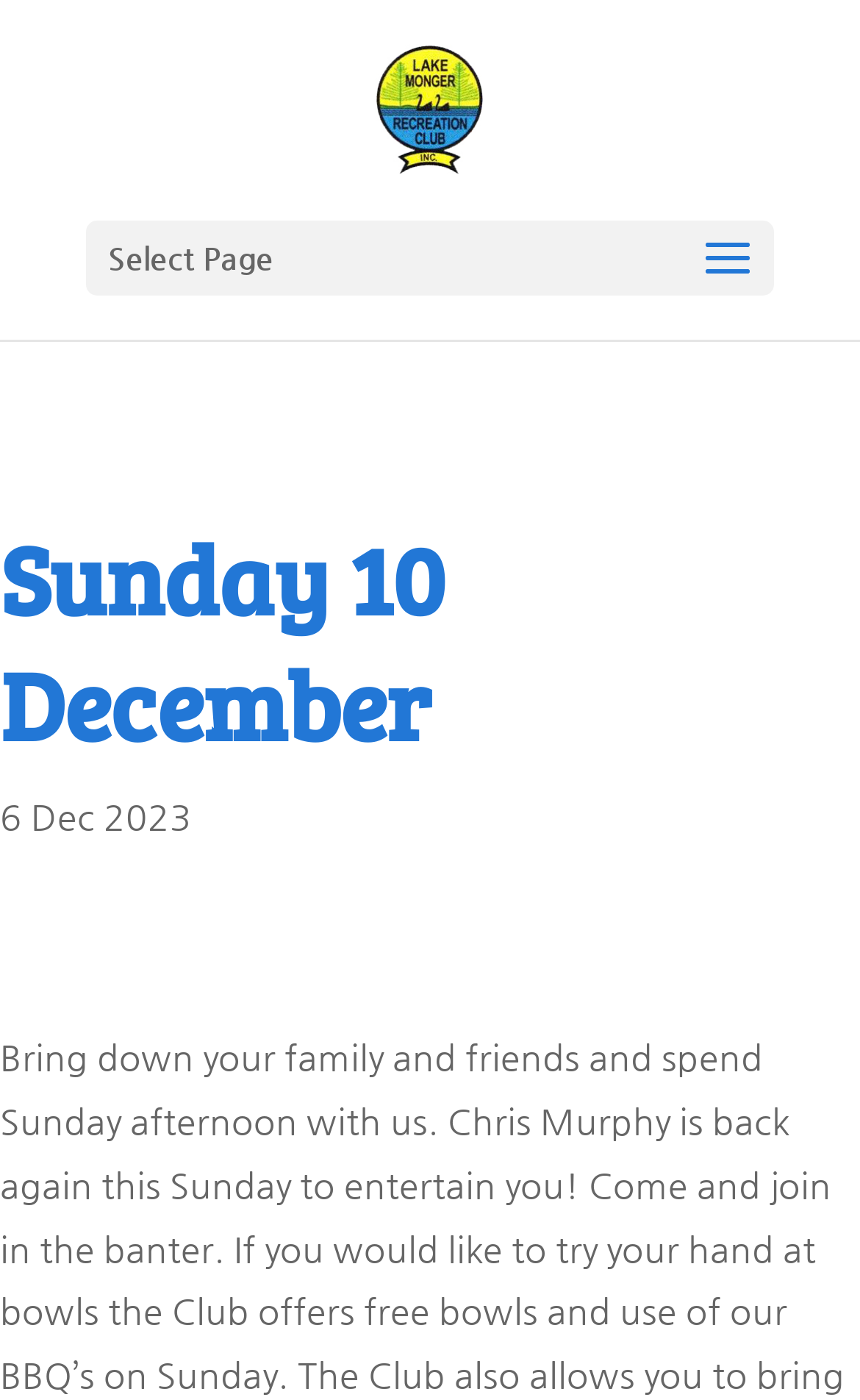From the element description: "alt="Lake Monger Recreation Club"", extract the bounding box coordinates of the UI element. The coordinates should be expressed as four float numbers between 0 and 1, in the order [left, top, right, bottom].

[0.436, 0.061, 0.564, 0.091]